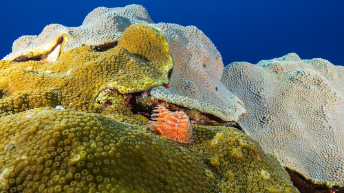What is the color of the ocean waters in the background?
Carefully analyze the image and provide a detailed answer to the question.

The caption describes the deep blue ocean waters in the background, which enhance the overall beauty and richness of this marine scene.